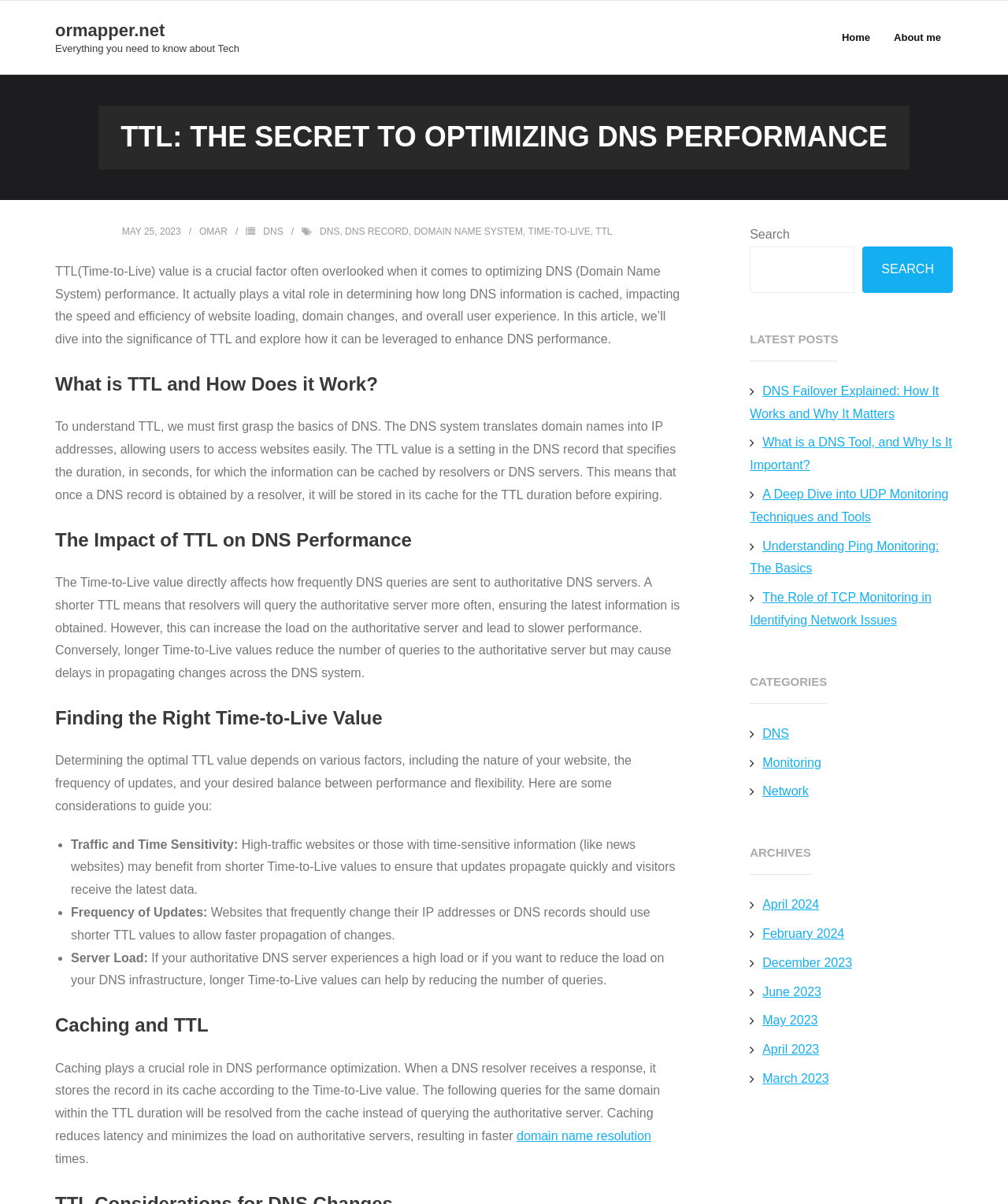What is the impact of a shorter TTL value on DNS performance?
Identify the answer in the screenshot and reply with a single word or phrase.

More frequent queries to authoritative server